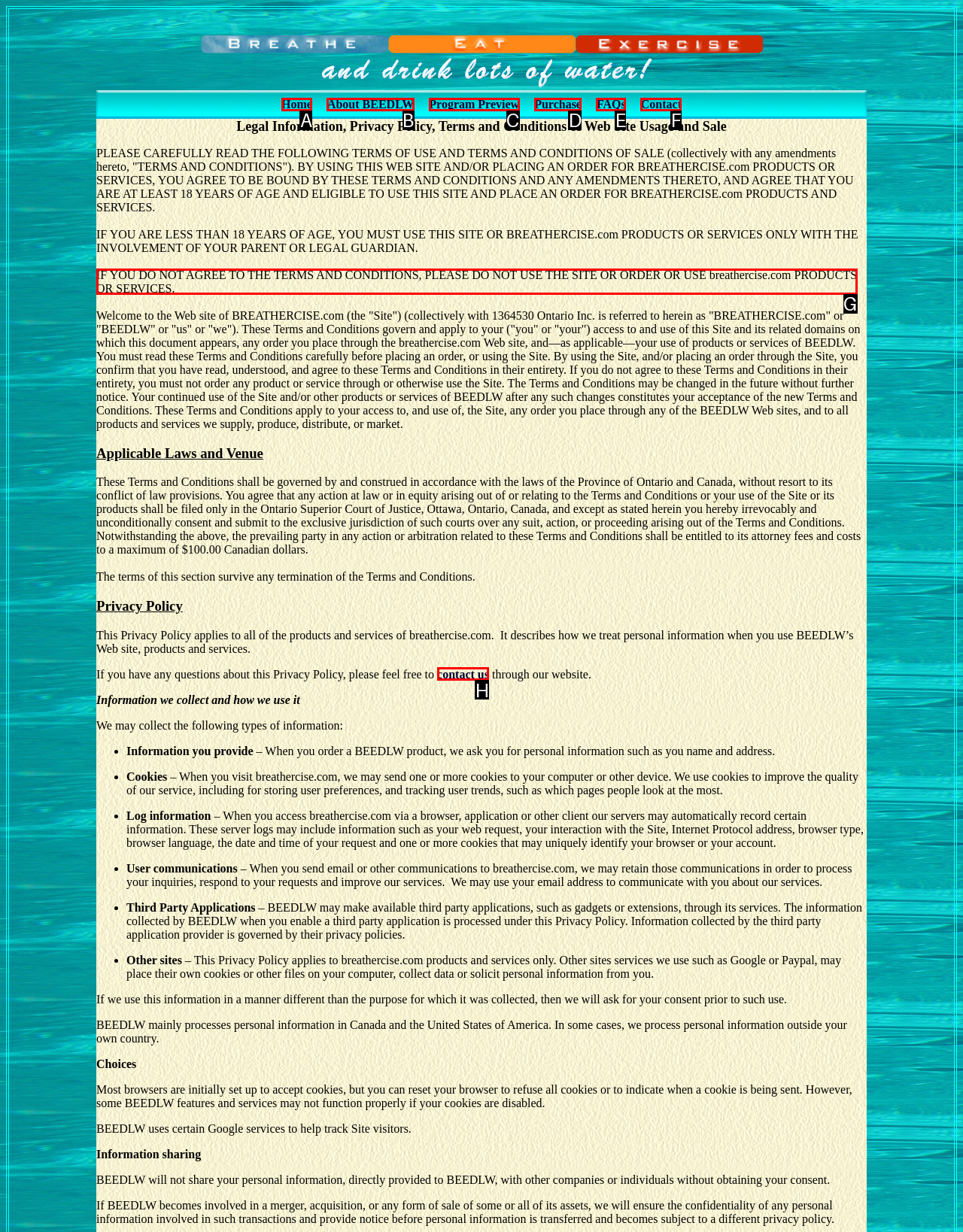Which UI element's letter should be clicked to achieve the task: Read Terms and Conditions
Provide the letter of the correct choice directly.

G